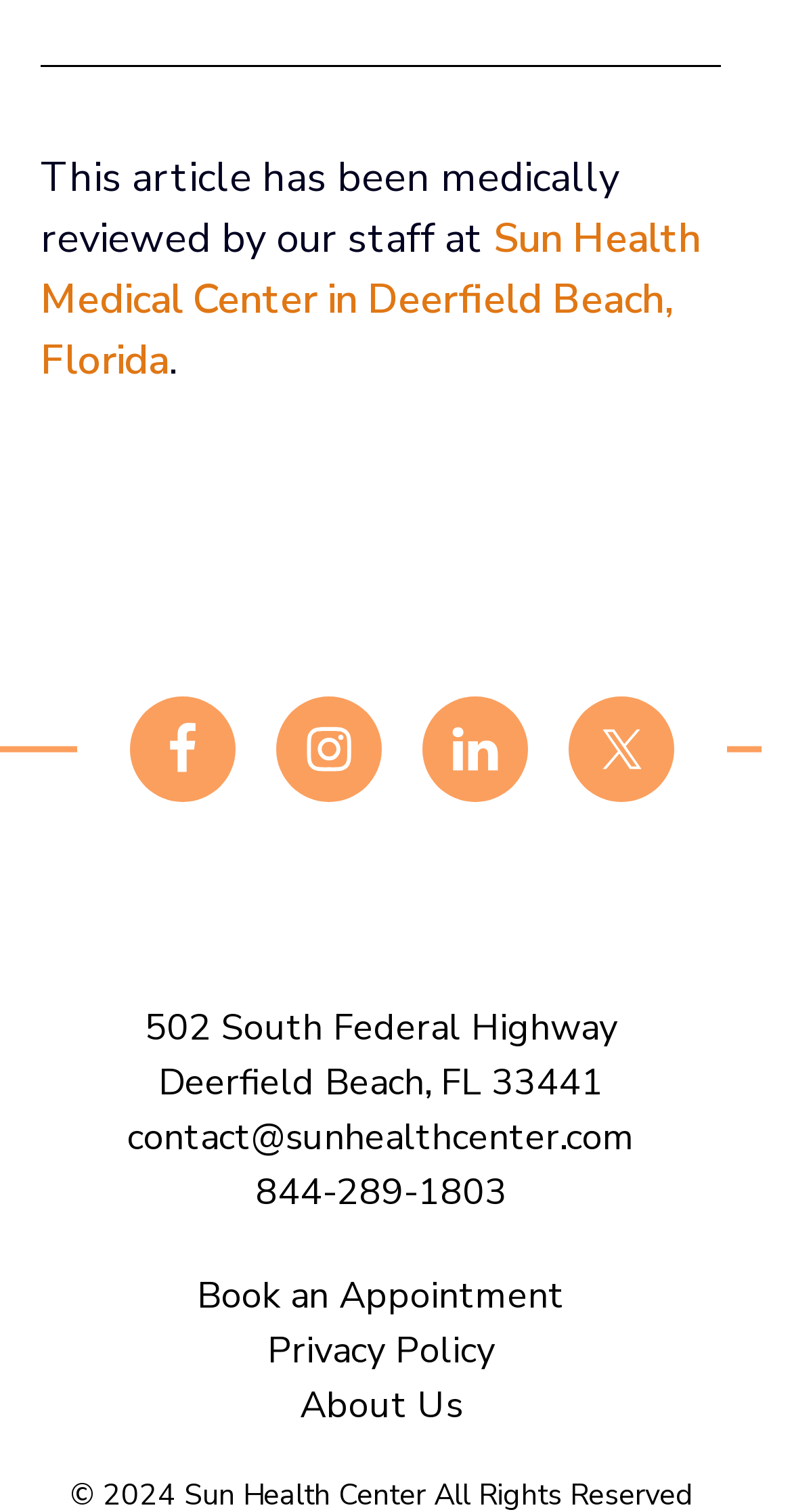Determine the bounding box coordinates of the clickable element necessary to fulfill the instruction: "Visit LinkedIn". Provide the coordinates as four float numbers within the 0 to 1 range, i.e., [left, top, right, bottom].

[0.532, 0.461, 0.665, 0.531]